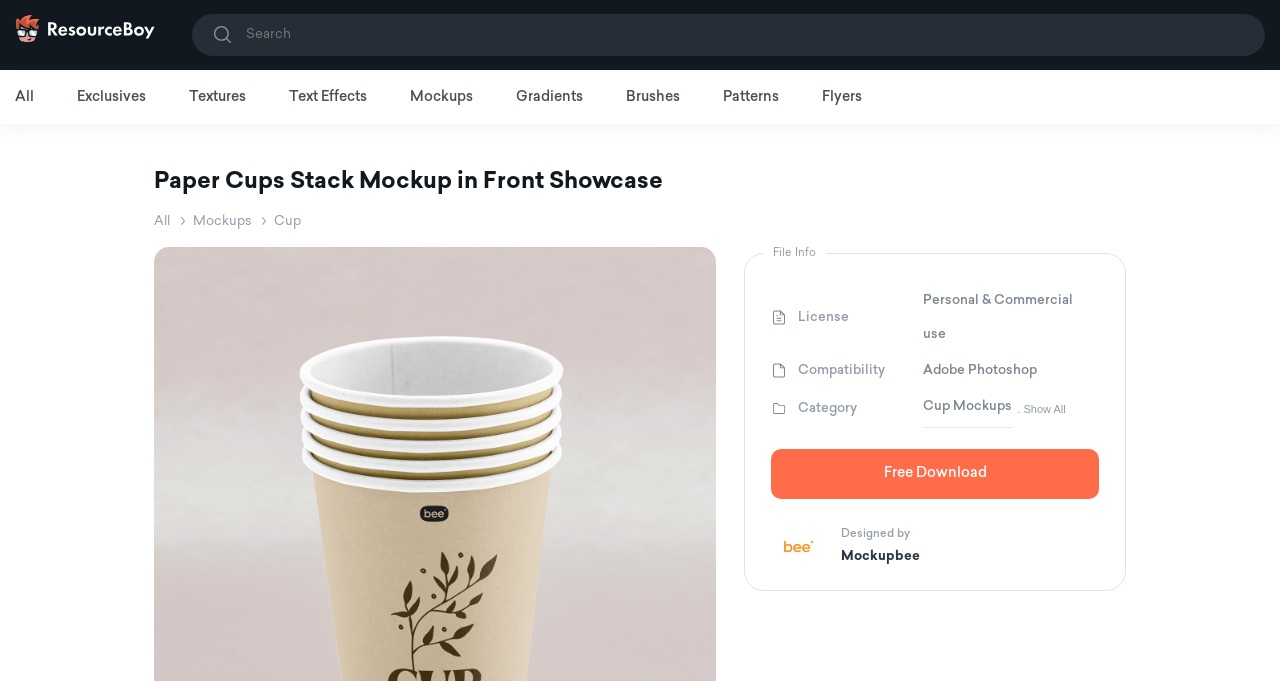Please determine the bounding box coordinates, formatted as (top-left x, top-left y, bottom-right x, bottom-right y), with all values as floating point numbers between 0 and 1. Identify the bounding box of the region described as: Gradients

[0.403, 0.102, 0.455, 0.181]